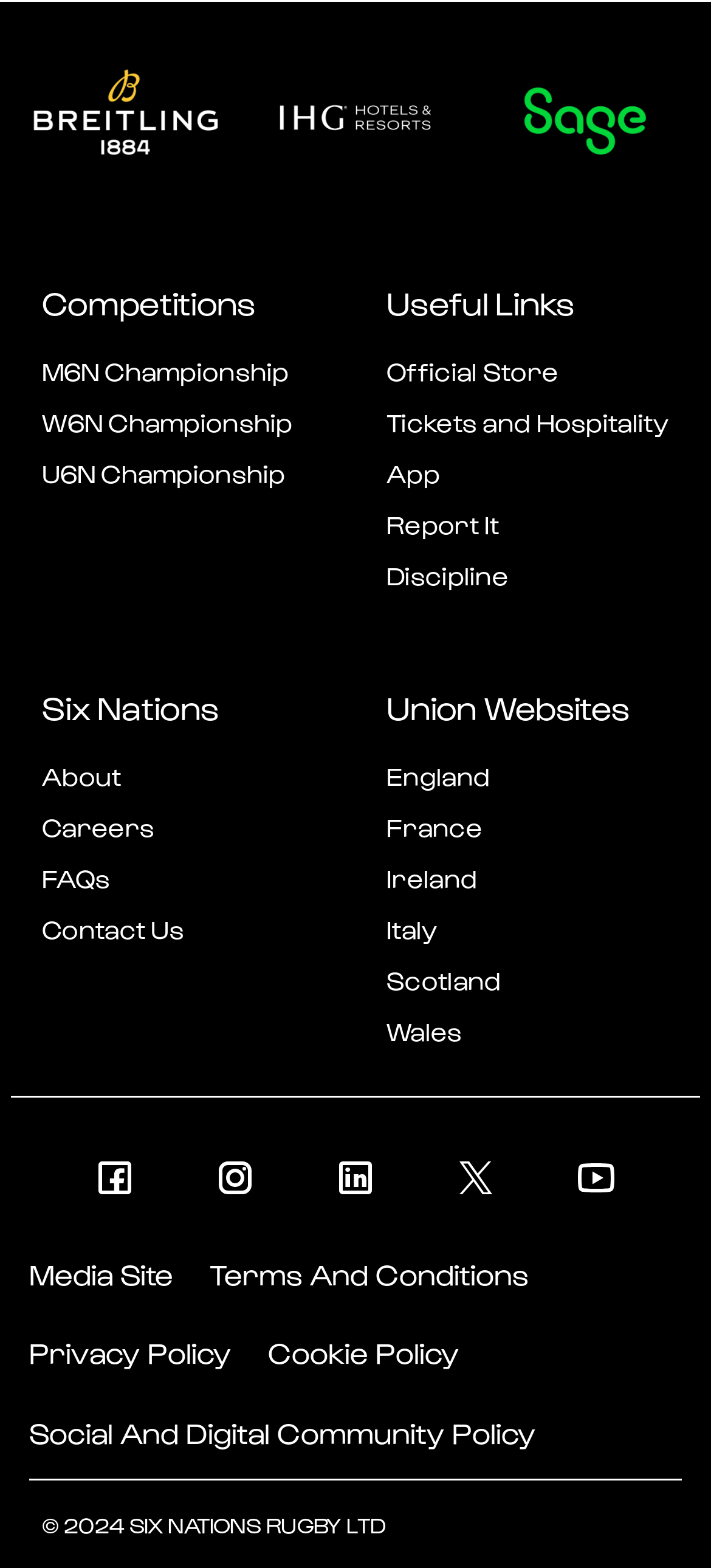What are the three logos at the top?
Based on the image, give a one-word or short phrase answer.

Breitling, IHG, Sage